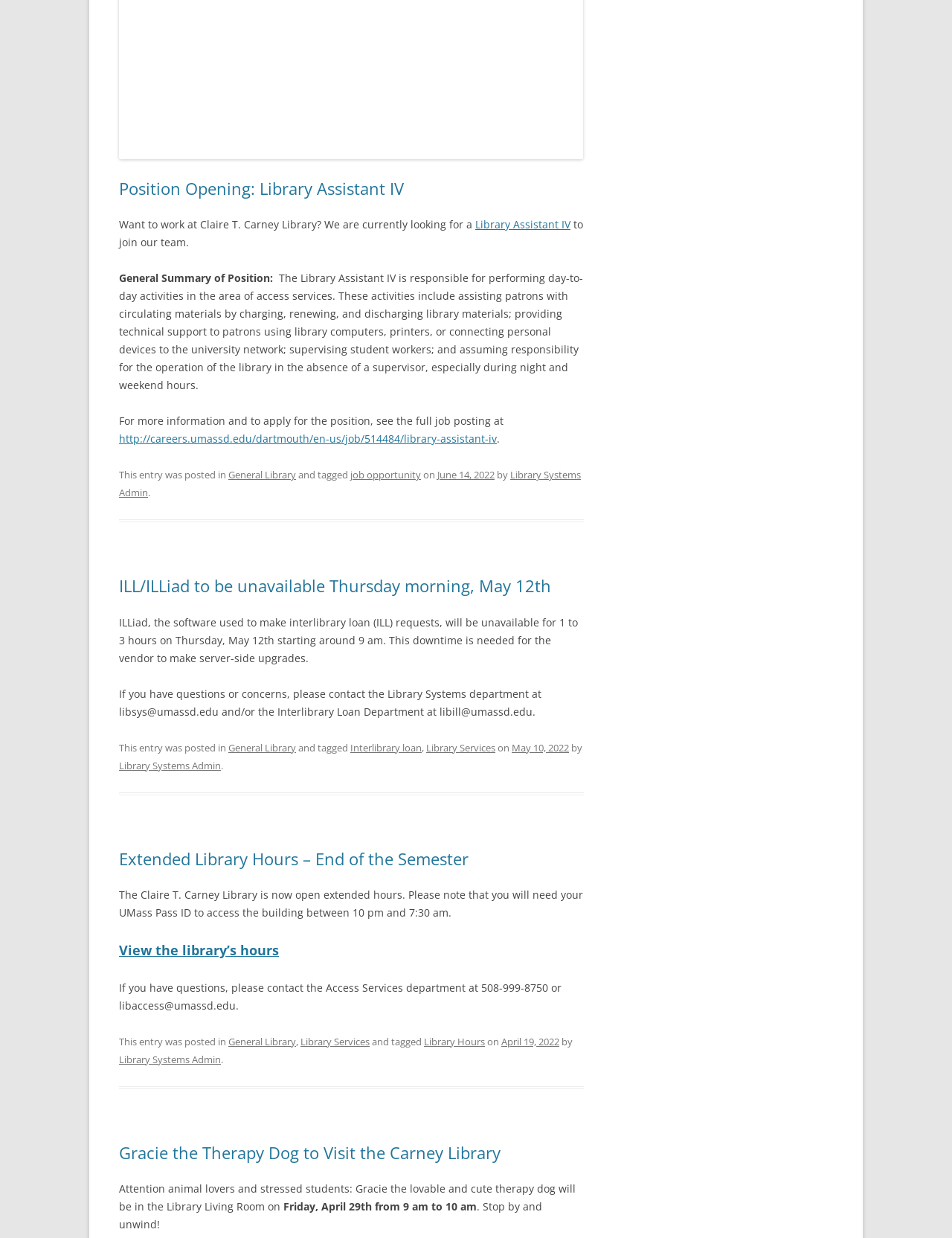Using the provided element description: "http://careers.umassd.edu/dartmouth/en-us/job/514484/library-assistant-iv", identify the bounding box coordinates. The coordinates should be four floats between 0 and 1 in the order [left, top, right, bottom].

[0.125, 0.349, 0.522, 0.36]